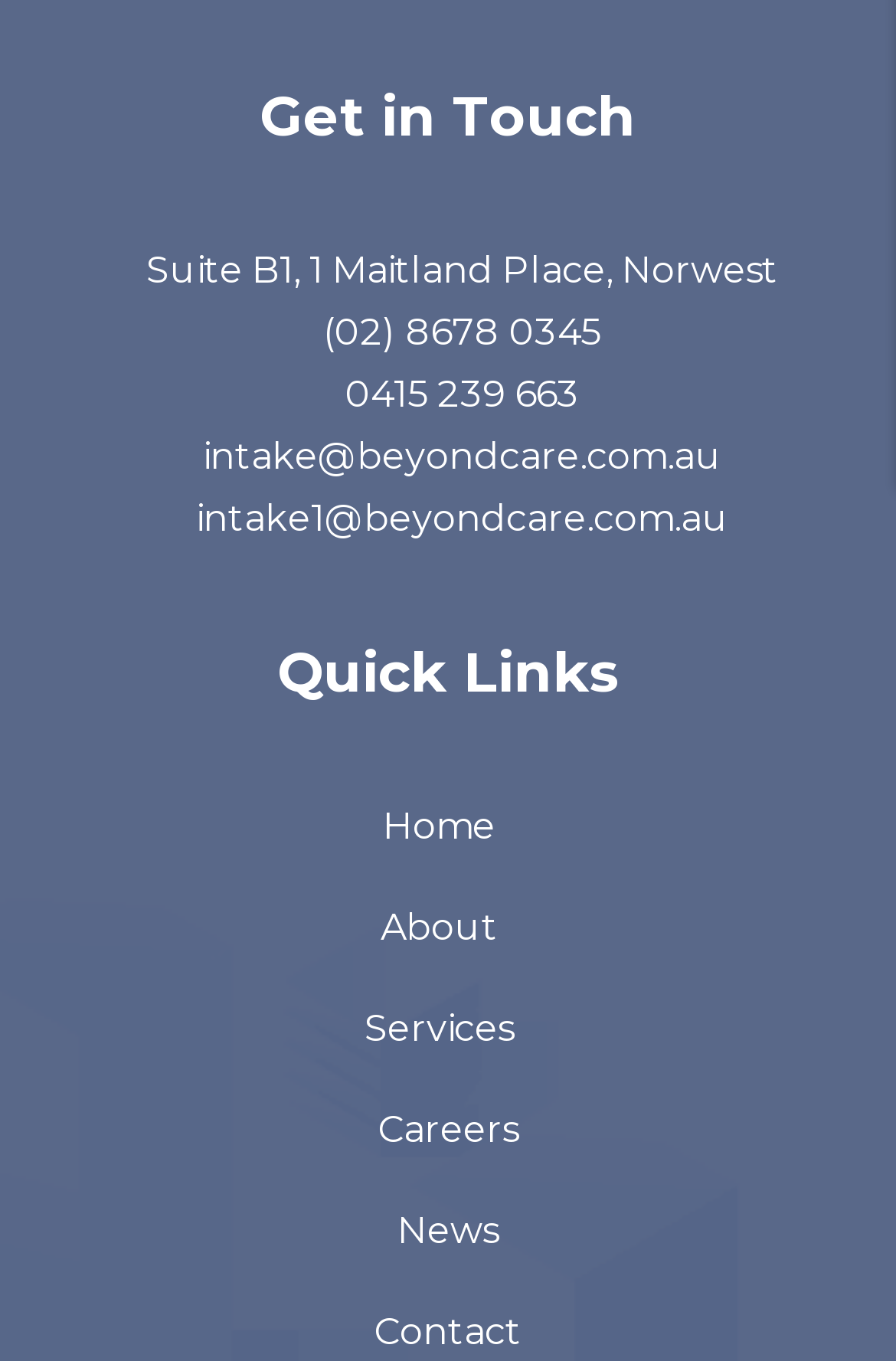Using the provided description: "(02) 8678 0345", find the bounding box coordinates of the corresponding UI element. The output should be four float numbers between 0 and 1, in the format [left, top, right, bottom].

[0.026, 0.225, 0.974, 0.266]